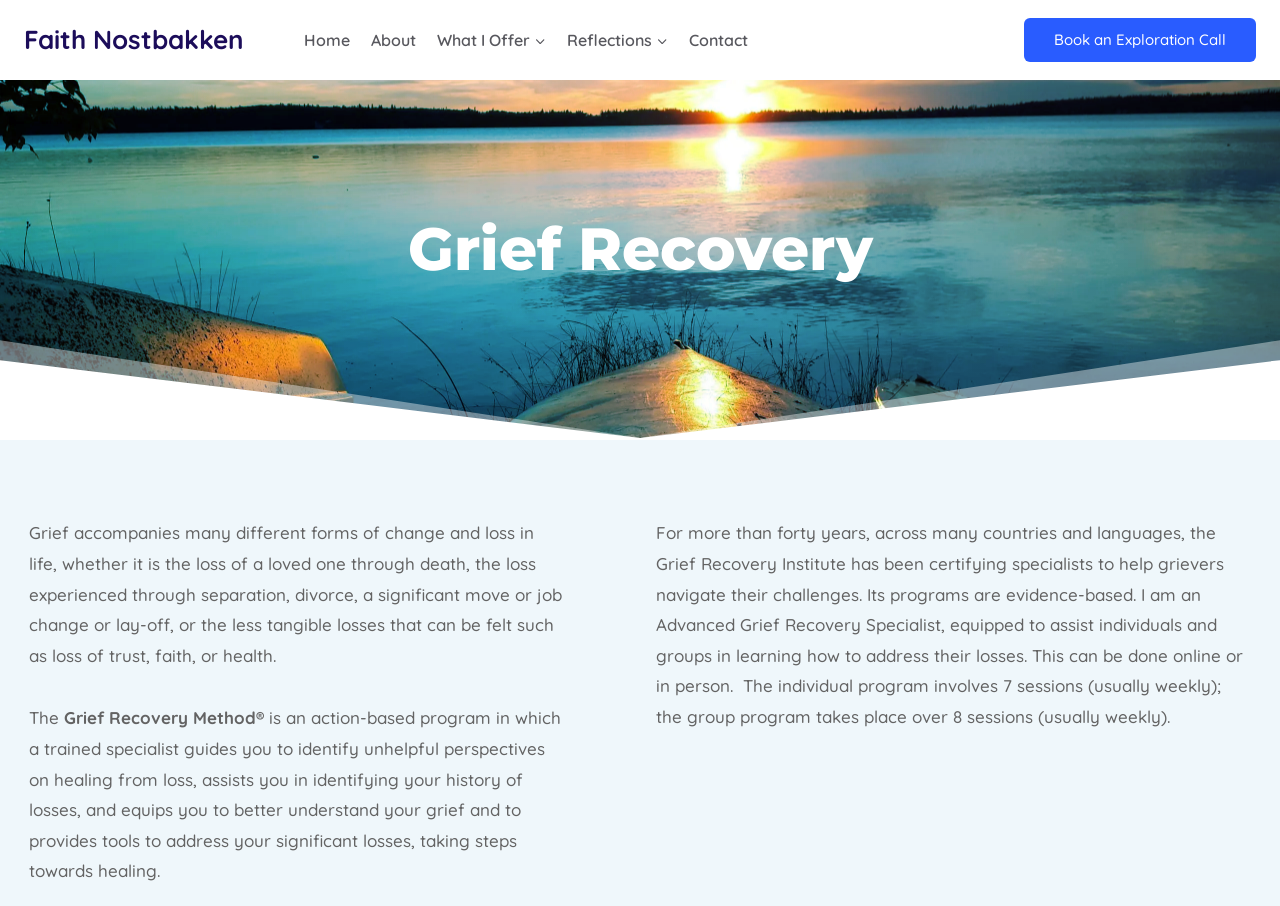Please identify the bounding box coordinates of the clickable region that I should interact with to perform the following instruction: "Click on the 'About' link". The coordinates should be expressed as four float numbers between 0 and 1, i.e., [left, top, right, bottom].

[0.282, 0.025, 0.333, 0.064]